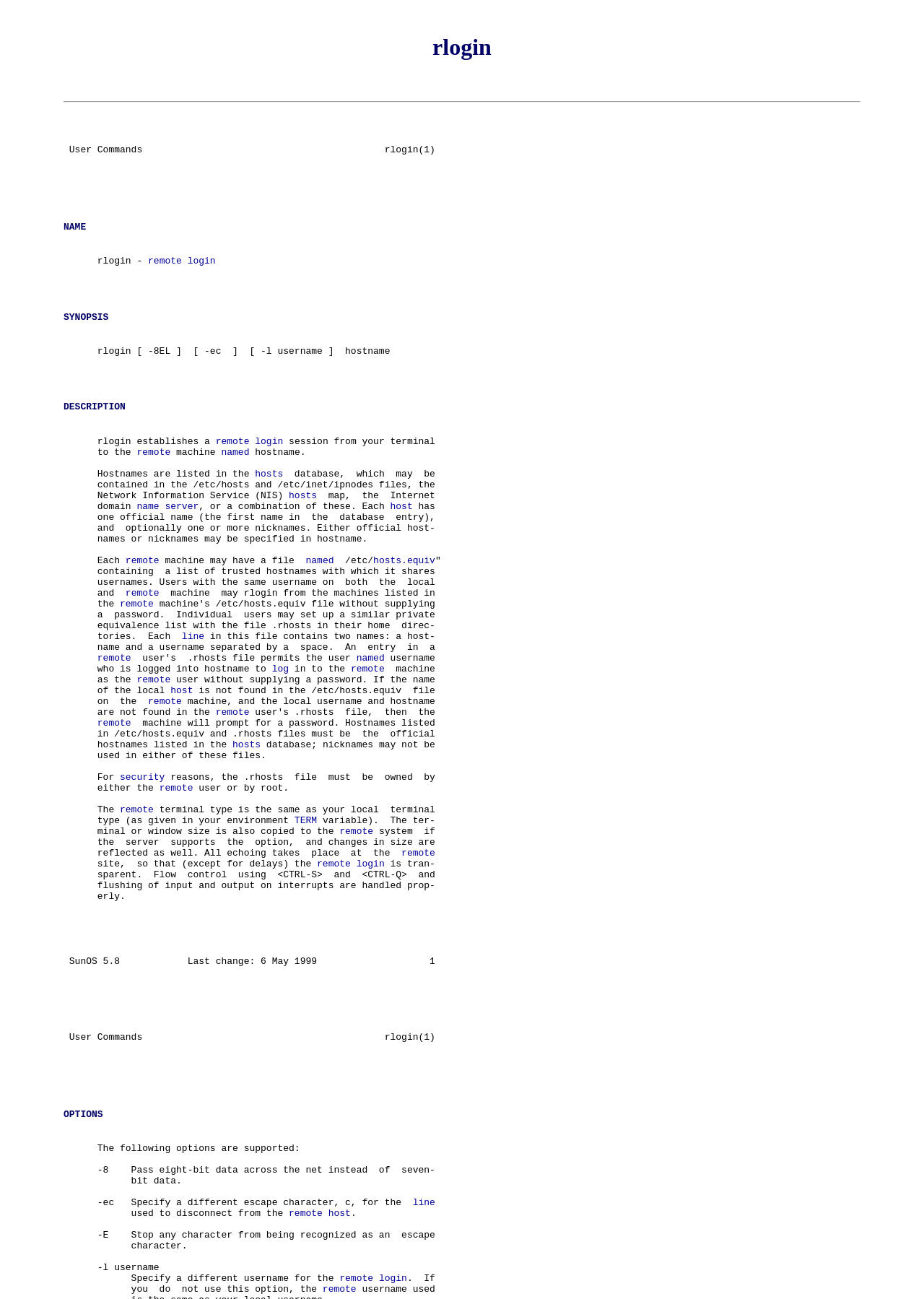What is the purpose of the -E option in rlogin?
From the image, respond using a single word or phrase.

stop any character from being recognized as an escape character